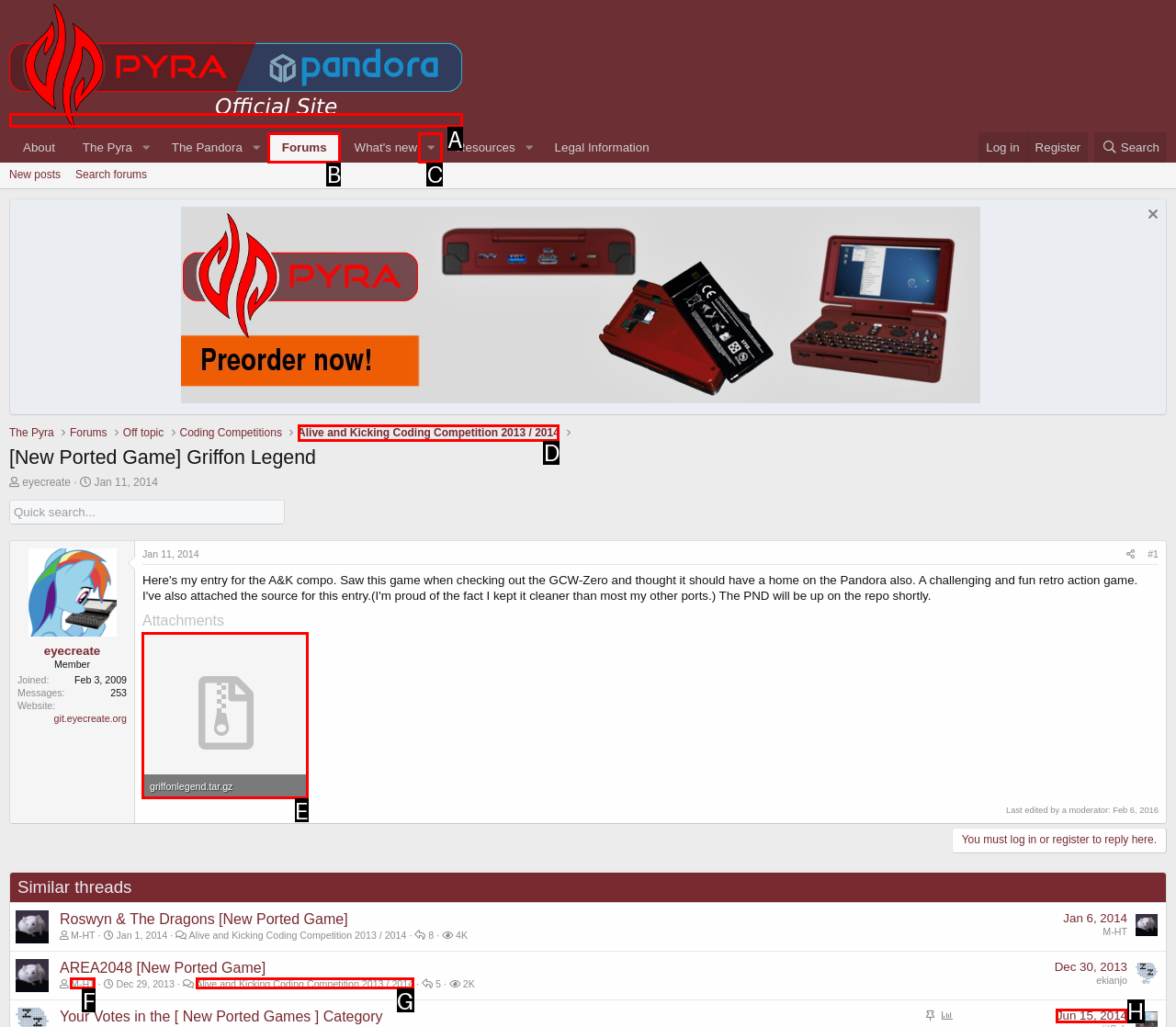Select the appropriate letter to fulfill the given instruction: Download attachment
Provide the letter of the correct option directly.

E